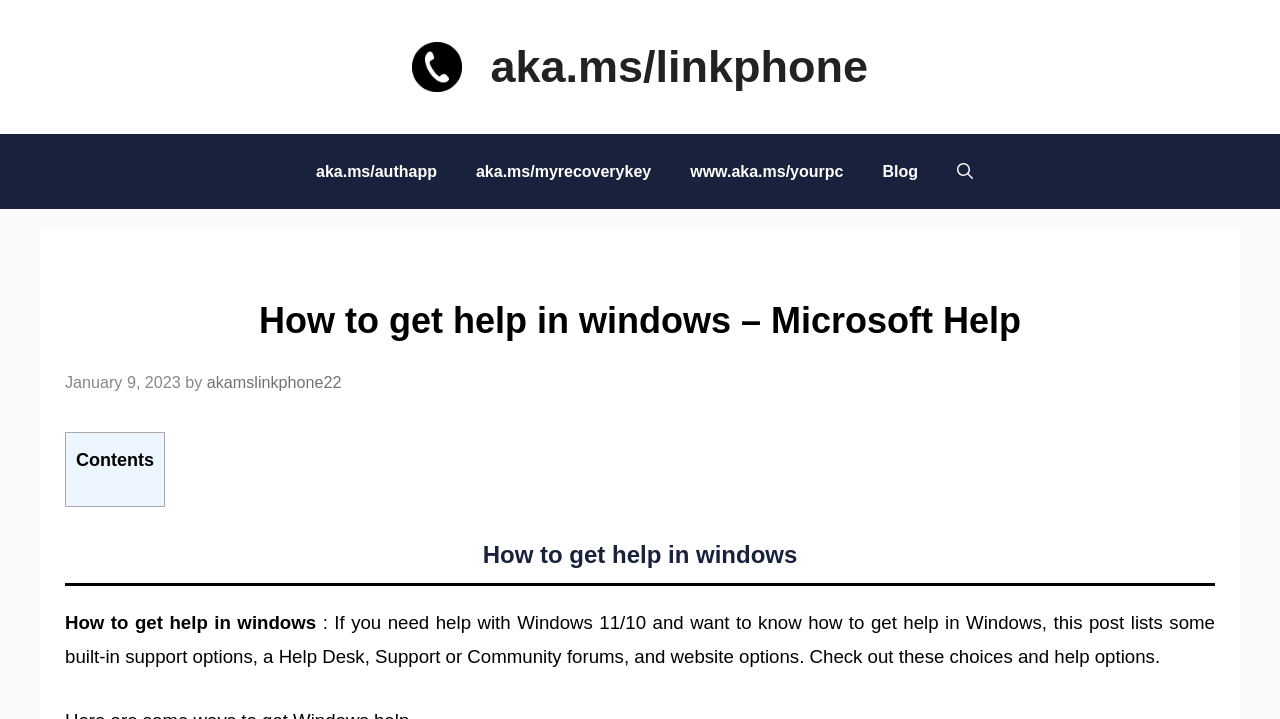Can you show the bounding box coordinates of the region to click on to complete the task described in the instruction: "Click the link to aka.ms/authapp"?

[0.235, 0.193, 0.353, 0.284]